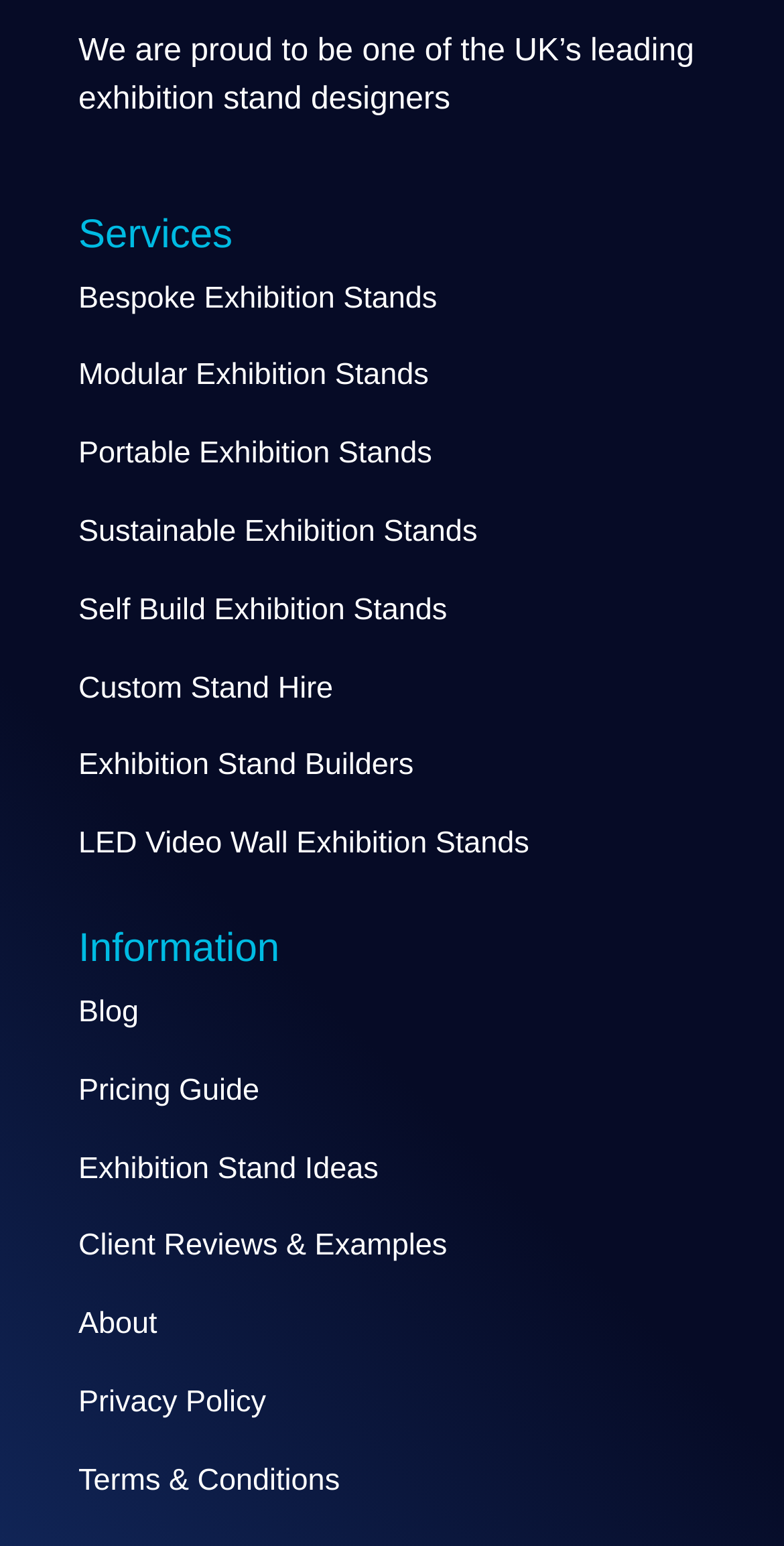Pinpoint the bounding box coordinates of the area that must be clicked to complete this instruction: "Learn about the company".

[0.1, 0.845, 0.201, 0.868]